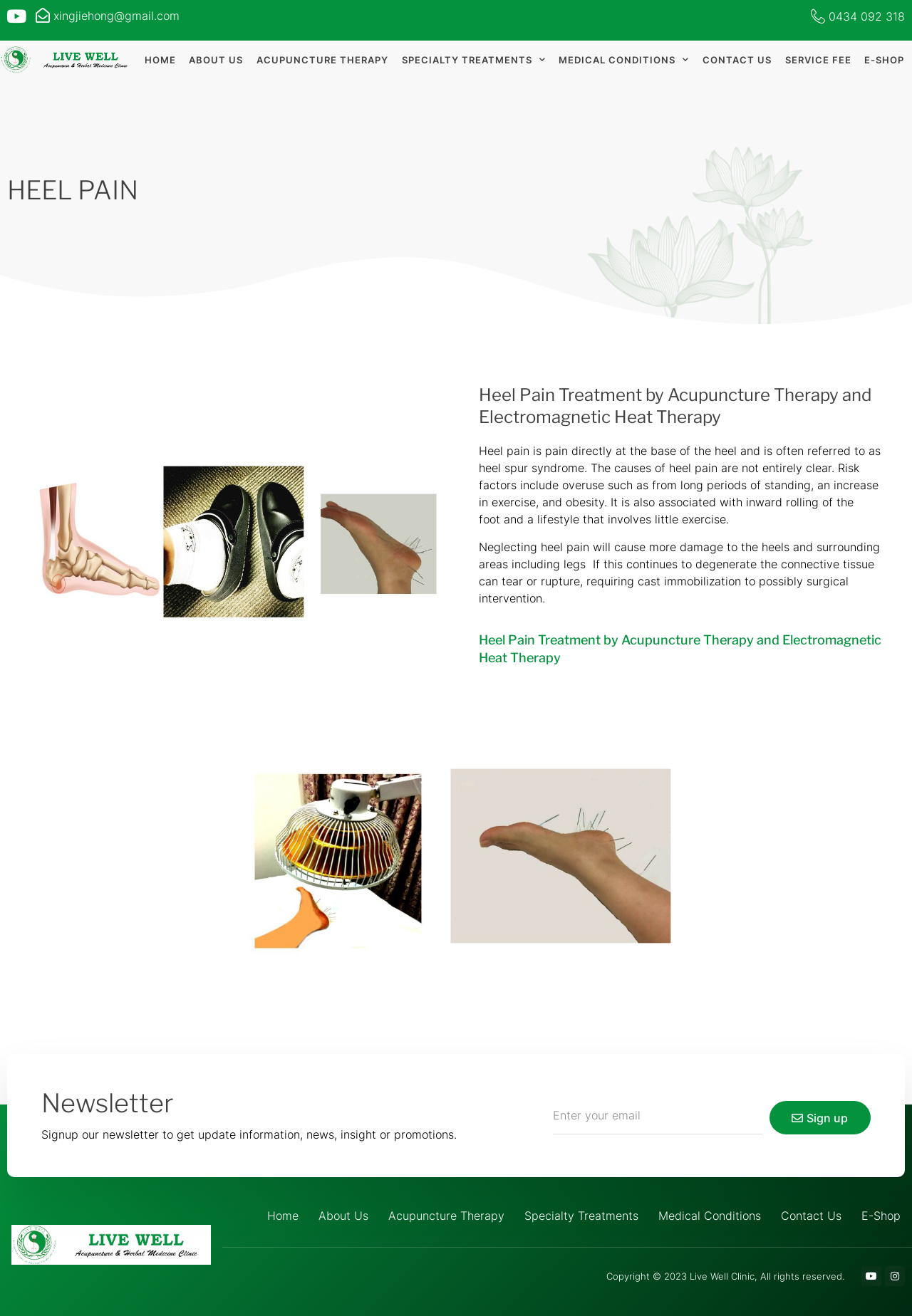Provide your answer in one word or a succinct phrase for the question: 
How many social media links are at the bottom of the webpage?

2